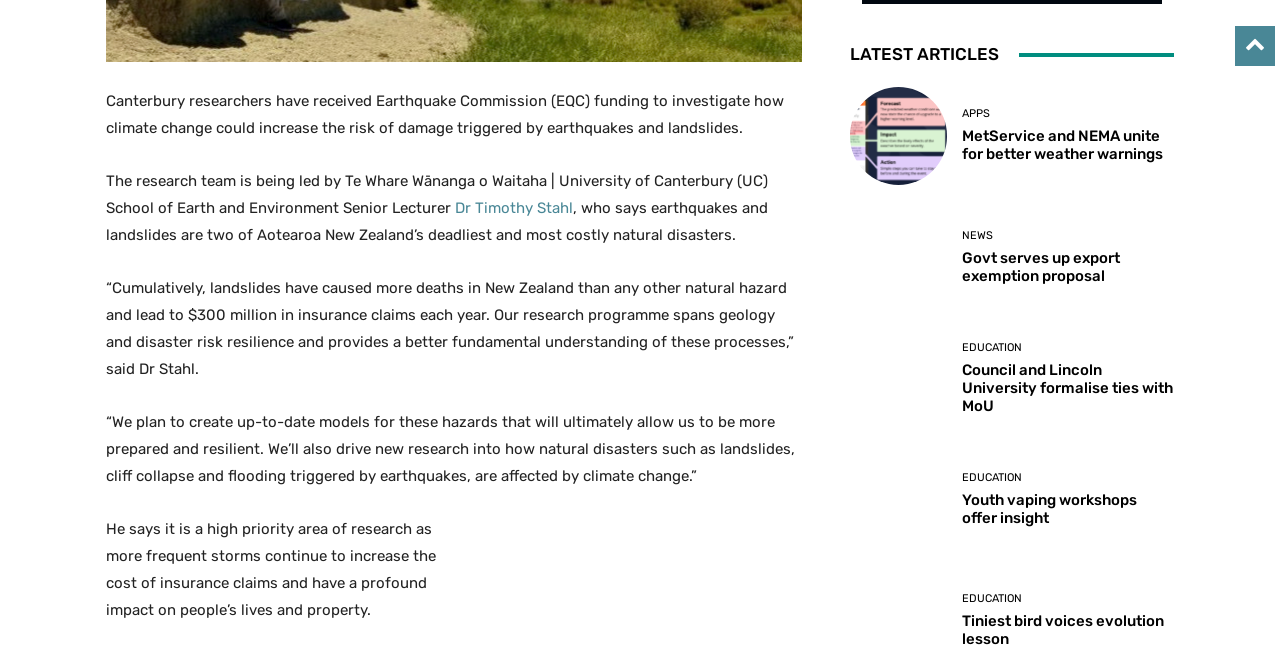Please provide the bounding box coordinates for the element that needs to be clicked to perform the following instruction: "Learn more about Dr Timothy Stahl". The coordinates should be given as four float numbers between 0 and 1, i.e., [left, top, right, bottom].

[0.355, 0.304, 0.448, 0.331]